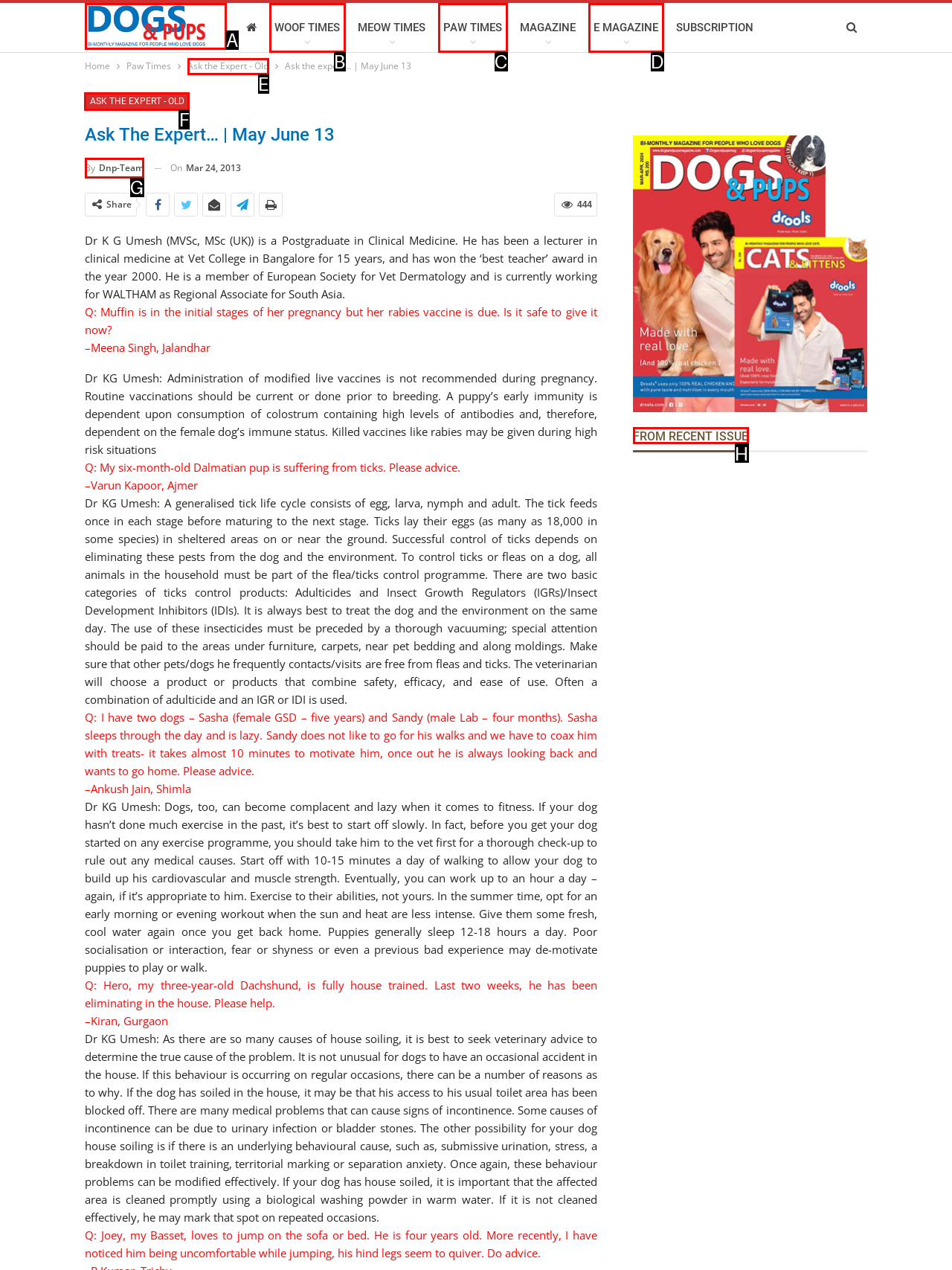Select the proper UI element to click in order to perform the following task: Click Ask the Expert - Old link. Indicate your choice with the letter of the appropriate option.

F